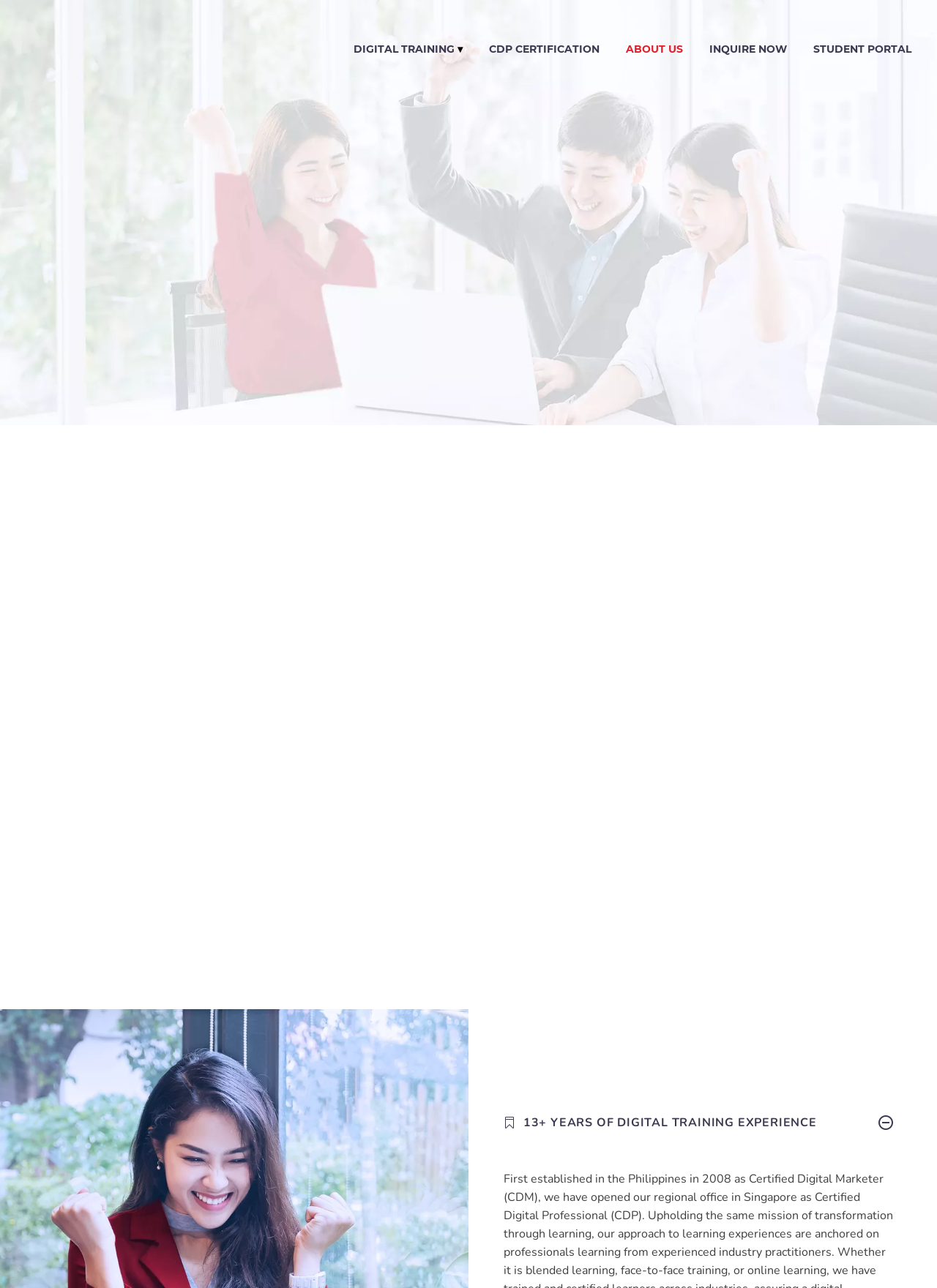Carefully observe the image and respond to the question with a detailed answer:
What is the focus of CDP's digital marketing learning?

According to the webpage, CDP champions educating individual talents, marketing, and wider functional groups about digital marketing and transformation to support their growth strategy, with a focus on elevating knowledge, skills, and expertise of local talents to global standards.